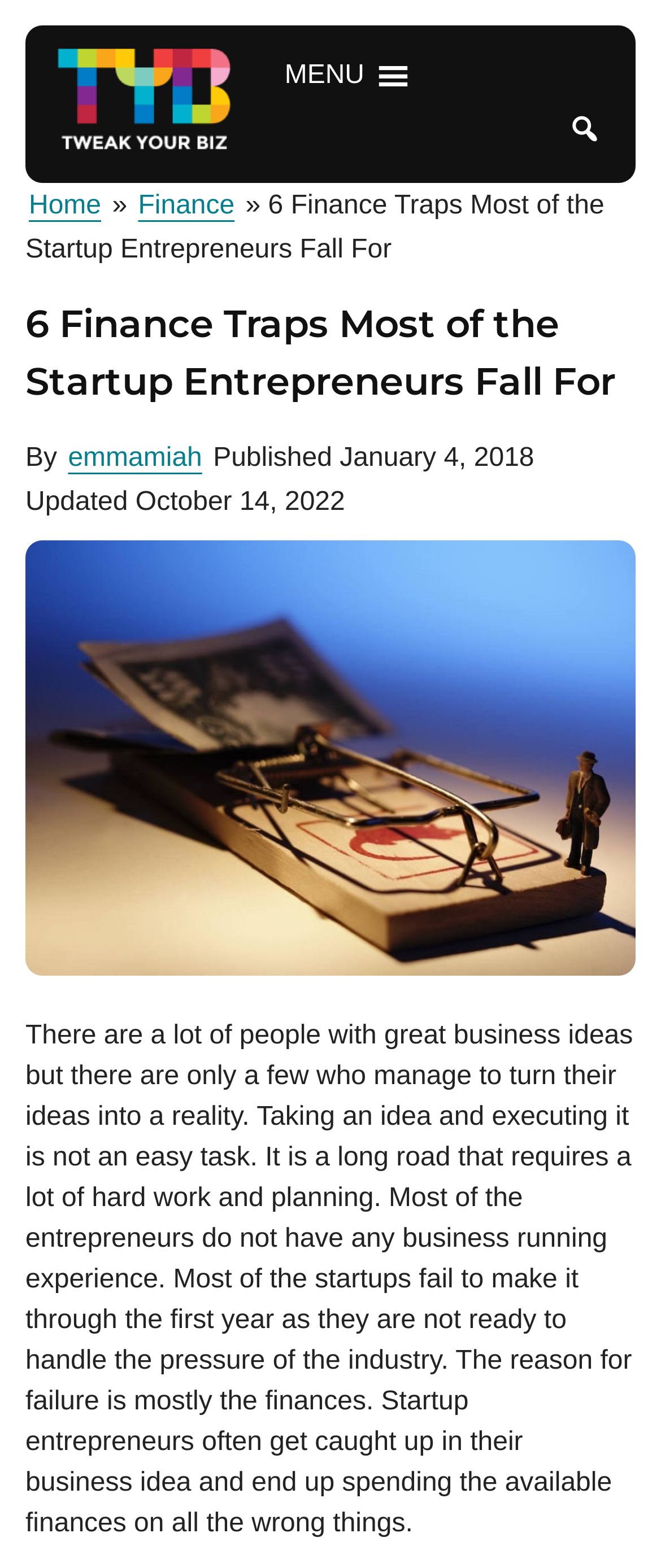Use a single word or phrase to answer the question:
What is the name of the website?

Tweak Your Biz